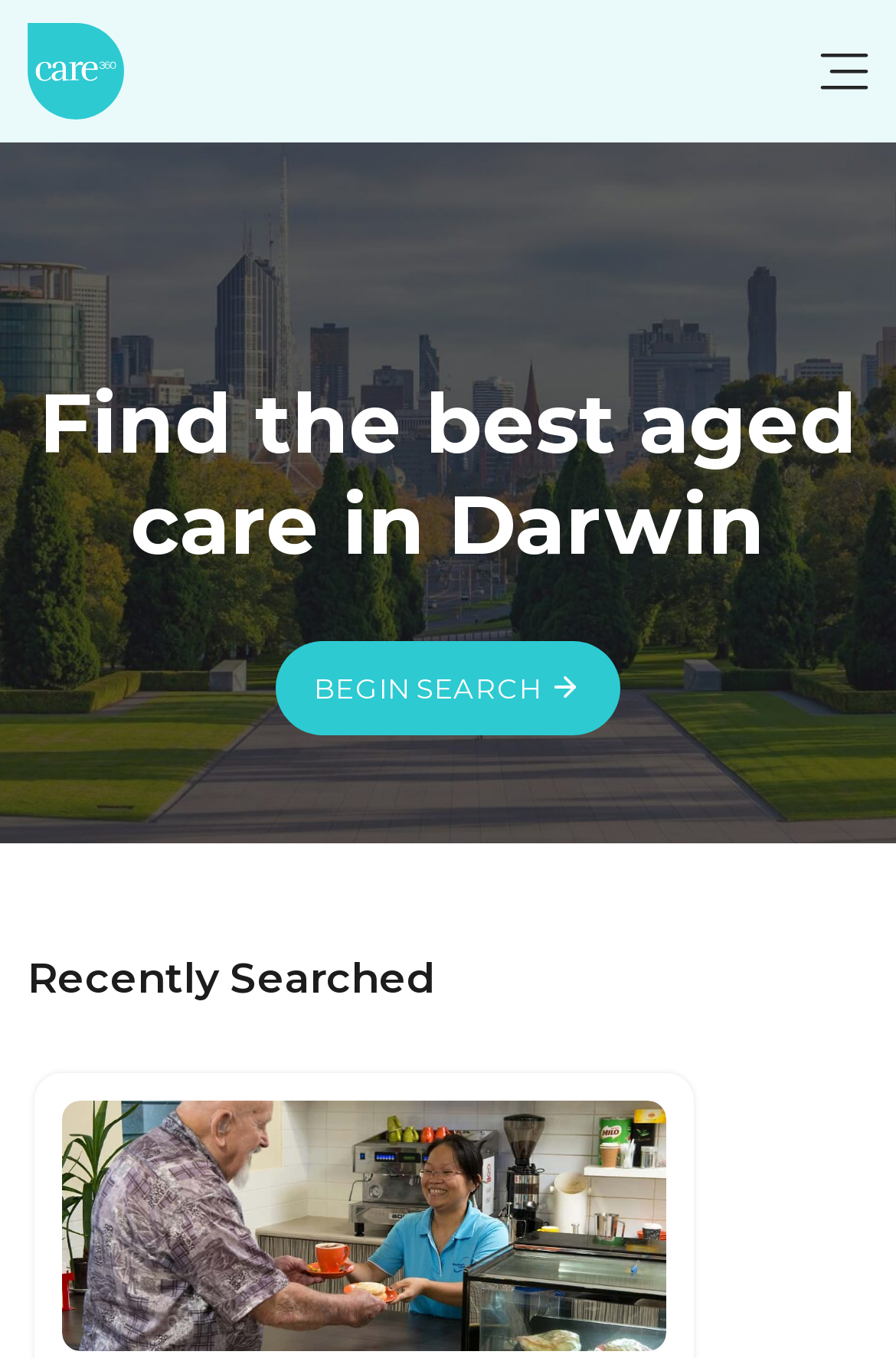How many recently searched items are displayed?
Please analyze the image and answer the question with as much detail as possible.

The 'Recently Searched' section contains an image with the text 'Pearl Supported Care', indicating that there is only one recently searched item displayed on the webpage.